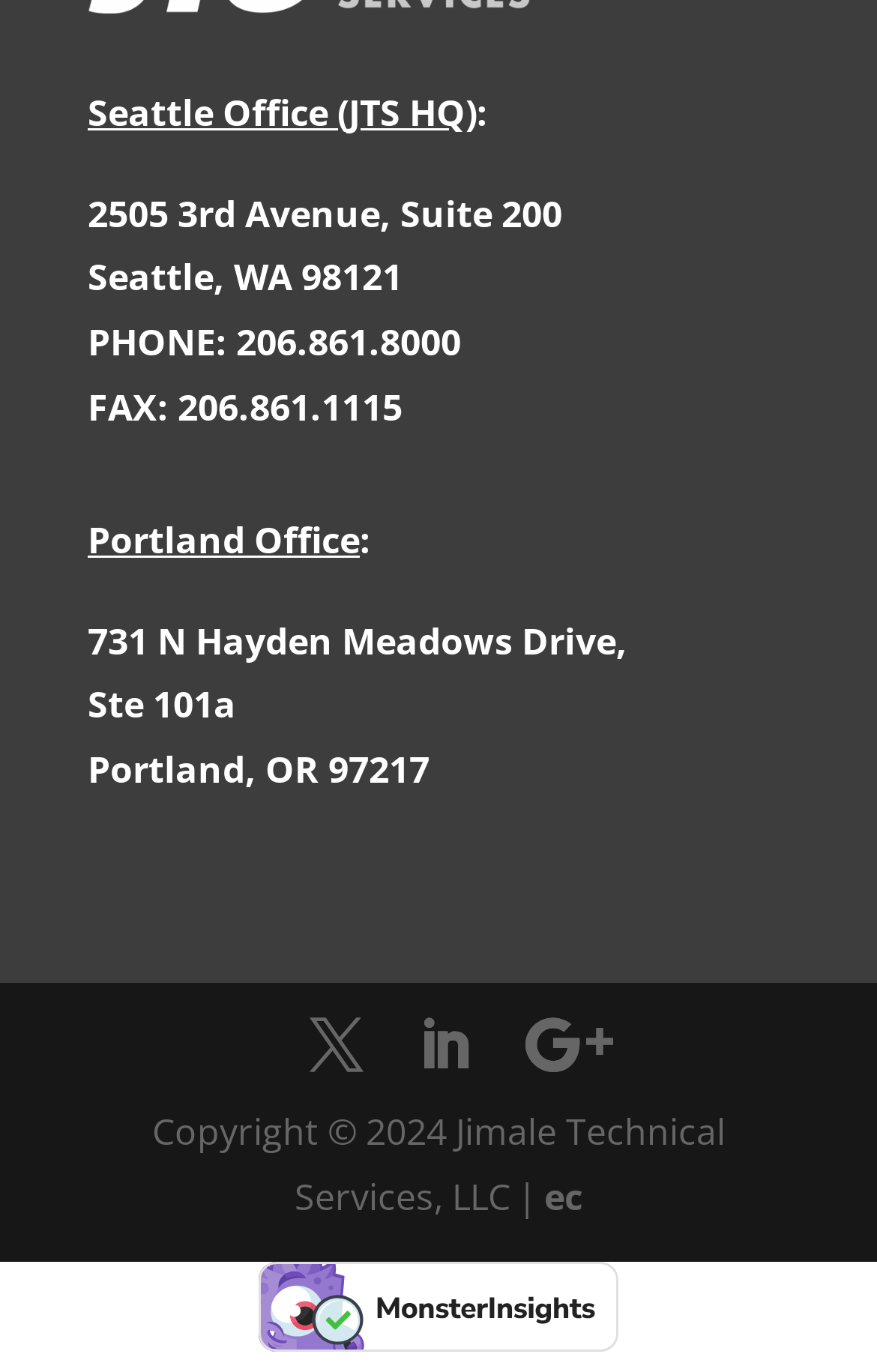What is the phone number of the Seattle office?
Refer to the image and respond with a one-word or short-phrase answer.

206.861.8000